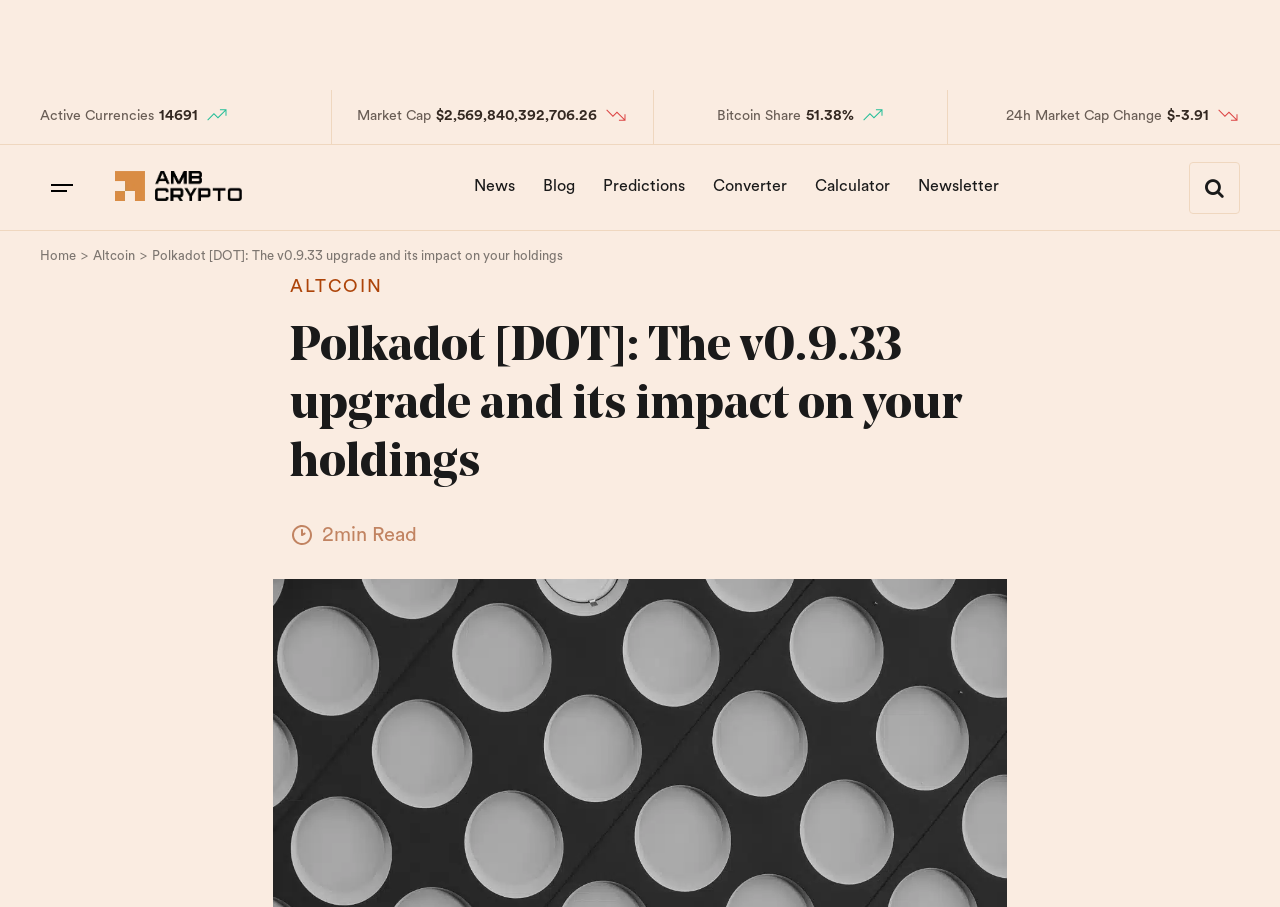What is the 24-hour market capitalization change of Polkadot?
Answer the question based on the image using a single word or a brief phrase.

-$3.91